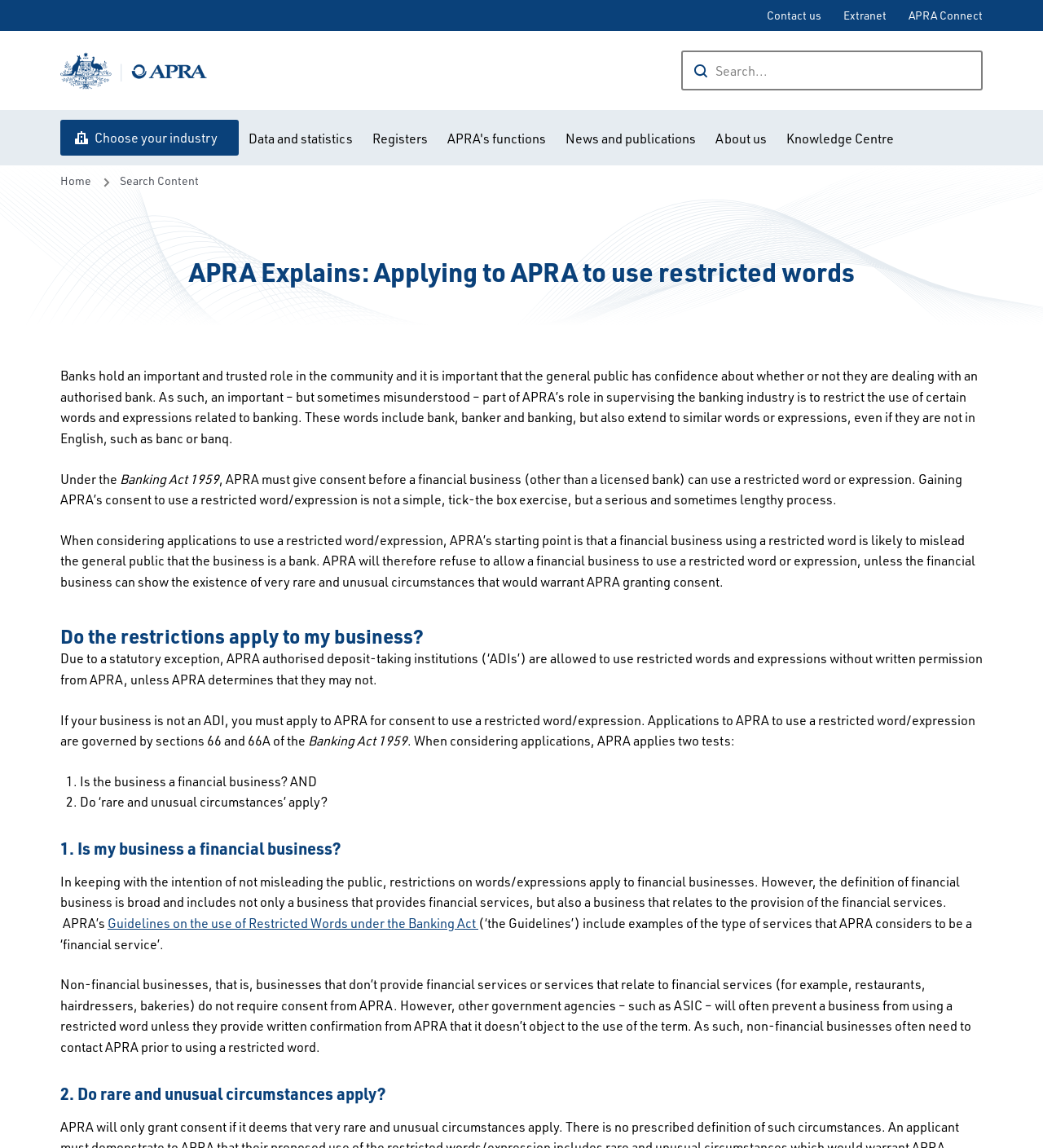Determine the bounding box coordinates of the region that needs to be clicked to achieve the task: "Choose your industry".

[0.058, 0.105, 0.229, 0.136]